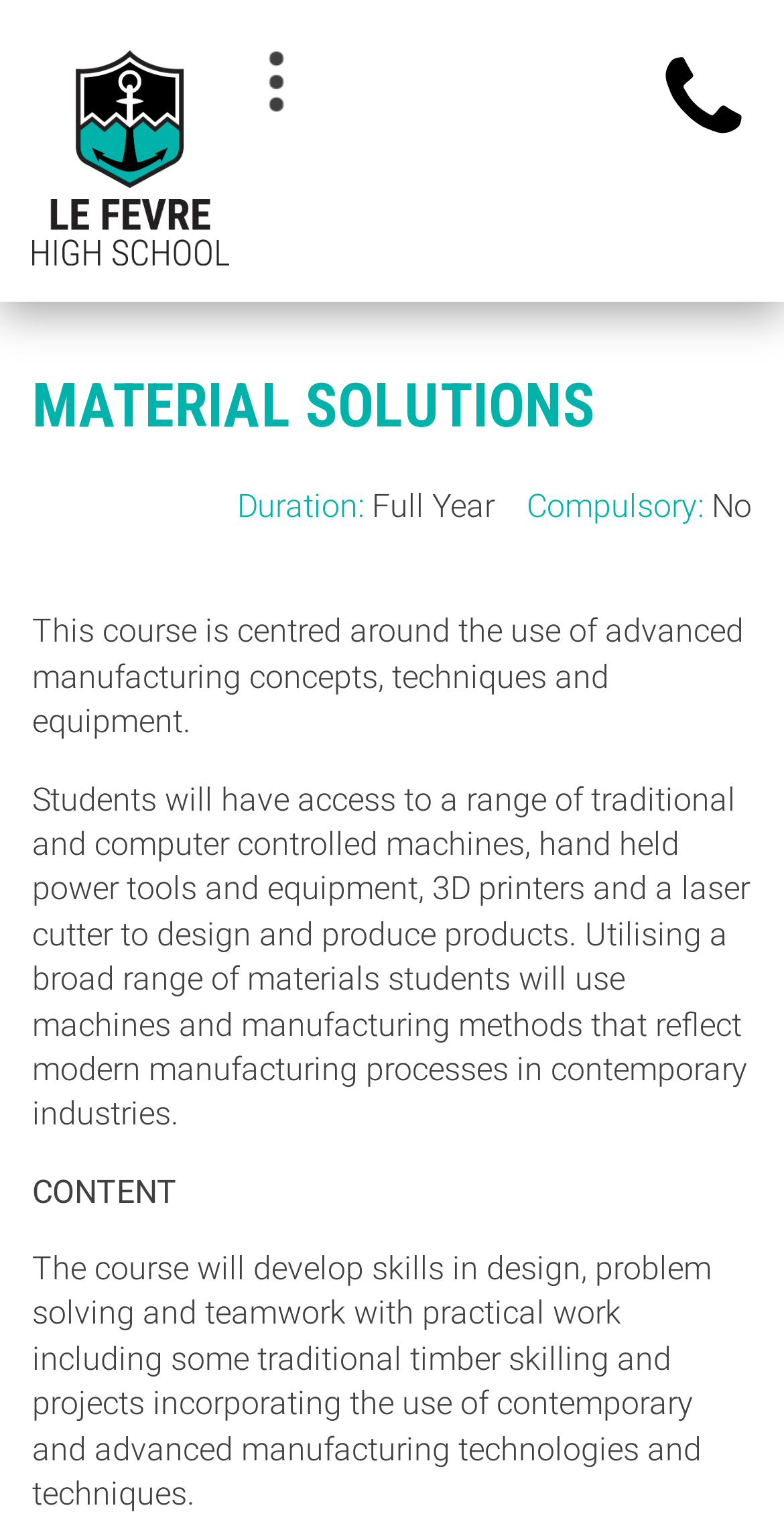Refer to the image and provide an in-depth answer to the question:
Is the course compulsory?

The compulsory status of the course can be found in the section that describes the course details, where it says 'Compulsory: No'.